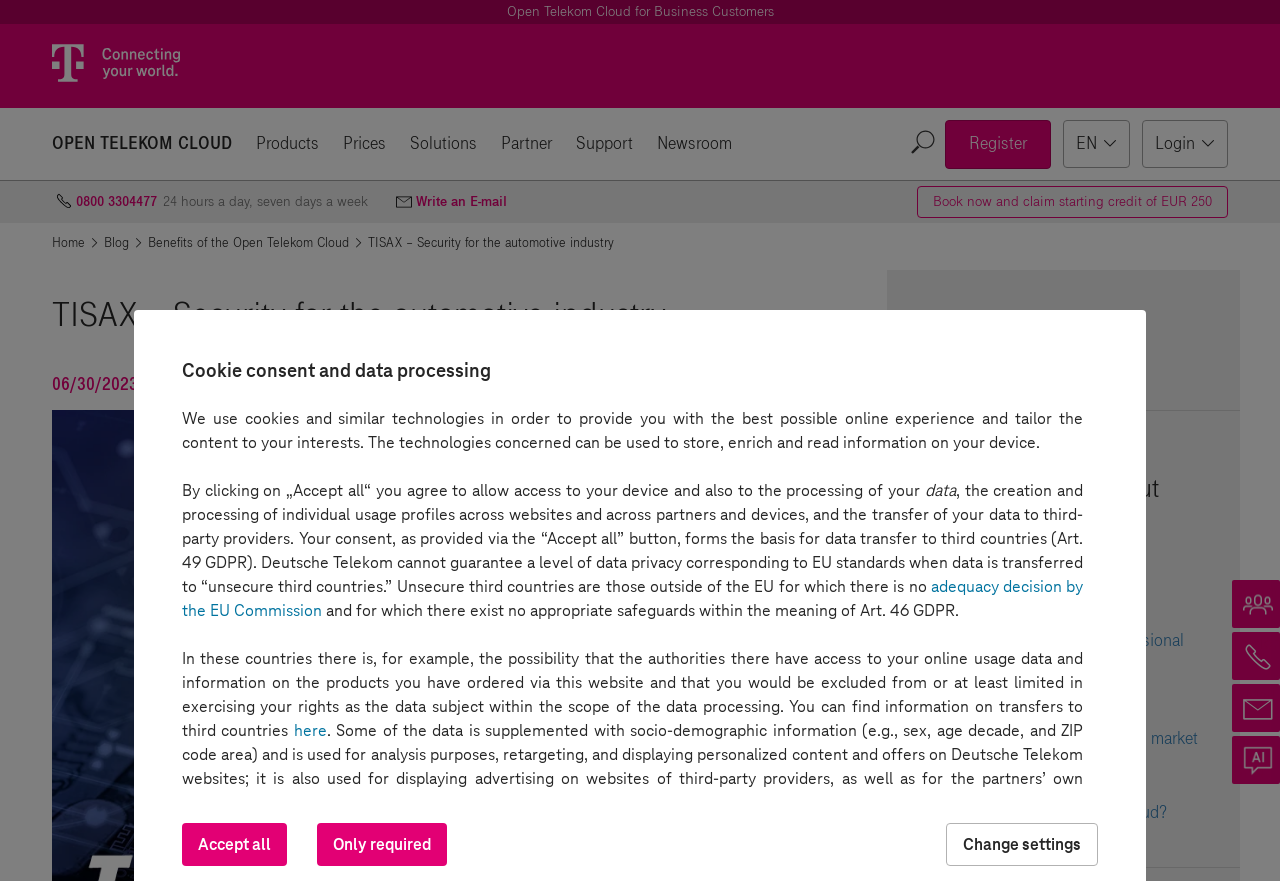Identify the bounding box coordinates for the element that needs to be clicked to fulfill this instruction: "Subscribe to our Blog". Provide the coordinates in the format of four float numbers between 0 and 1: [left, top, right, bottom].

[0.721, 0.394, 0.871, 0.418]